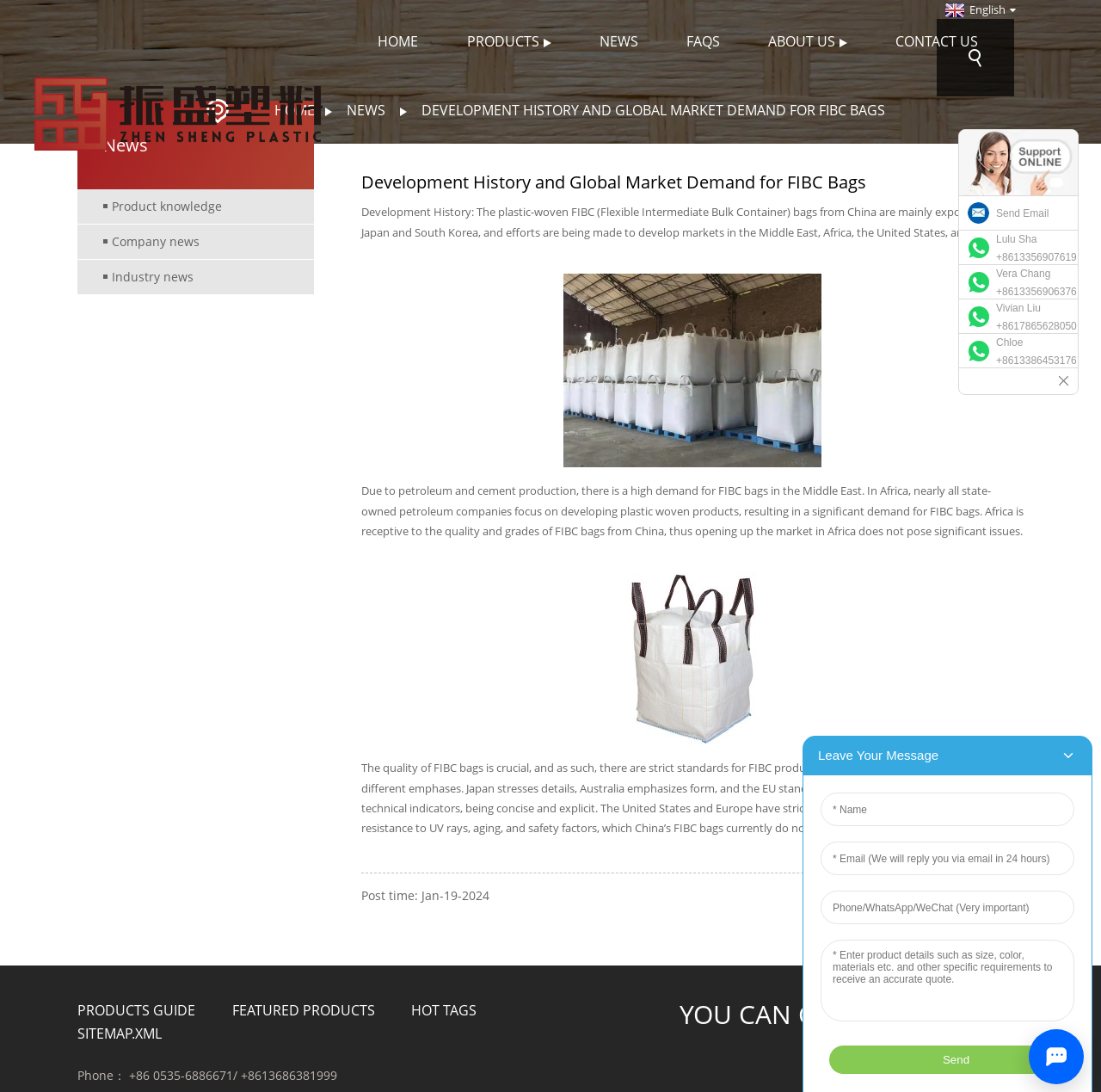Examine the screenshot and answer the question in as much detail as possible: What is the main topic of this webpage?

Based on the webpage content, the main topic is about the development history and global market demand for FIBC bags, which is a type of Flexible Intermediate Bulk Container.